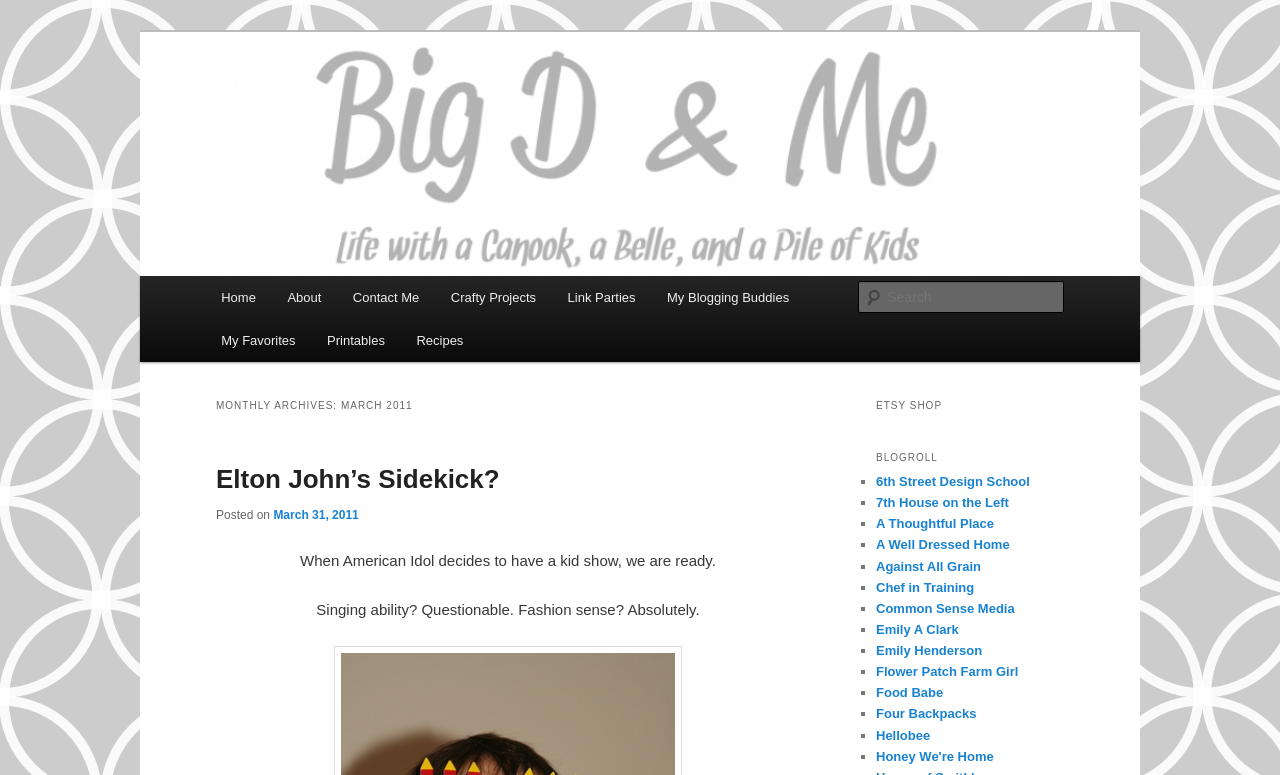Describe the webpage in detail, including text, images, and layout.

The webpage is a personal blog titled "Big D & Me" with a focus on the blogger's life with their family. At the top of the page, there are two "Skip to" links, allowing users to navigate to primary or secondary content. Below these links, the blog's title "Big D & Me" is displayed prominently, with a smaller heading "Life with a Canook, a Belle, and a Pile of Kids" underneath.

To the right of the title, there is a search bar with a "Search" label and a text box. Below the search bar, there is a main menu with links to various sections of the blog, including "Home", "About", "Contact Me", and others.

The main content of the page is divided into two columns. The left column features a heading "MONTHLY ARCHIVES: MARCH 2011" and a series of blog posts, each with a title, a "Posted on" date, and a brief summary. The first post is titled "Elton John’s Sidekick?" and has a link to read more.

The right column has two headings, "ETSY SHOP" and "BLOGROLL", with a list of links to other blogs and websites below the "BLOGROLL" heading. Each link is preceded by a bullet point marker. The list includes links to various blogs, such as "6th Street Design School", "A Thoughtful Place", and "Food Babe".

There is also an image with the title "Big D & Me" at the top of the page, which appears to be a logo or header image for the blog.